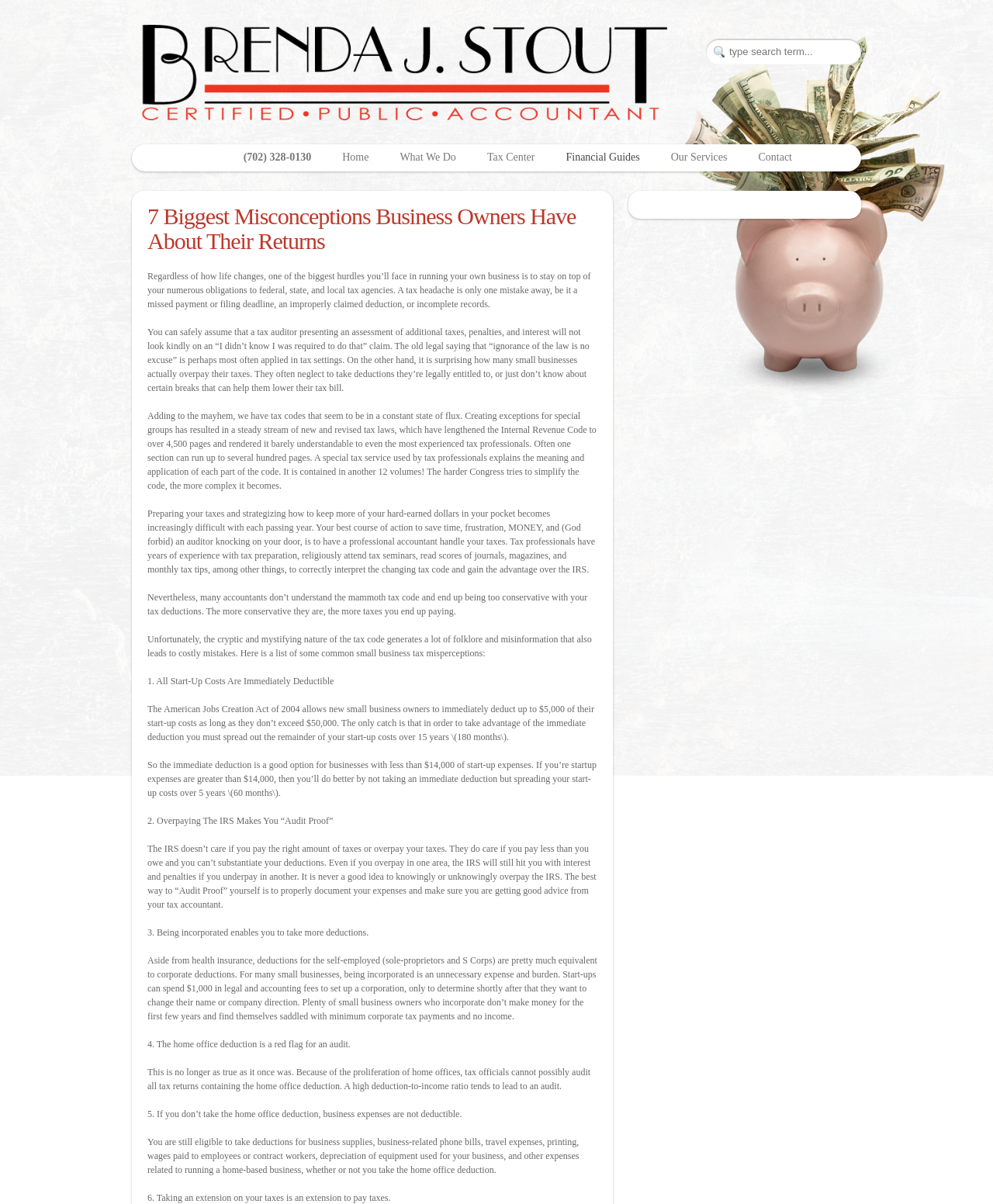Can you locate the main headline on this webpage and provide its text content?

7 Biggest Misconceptions Business Owners Have About Their Returns